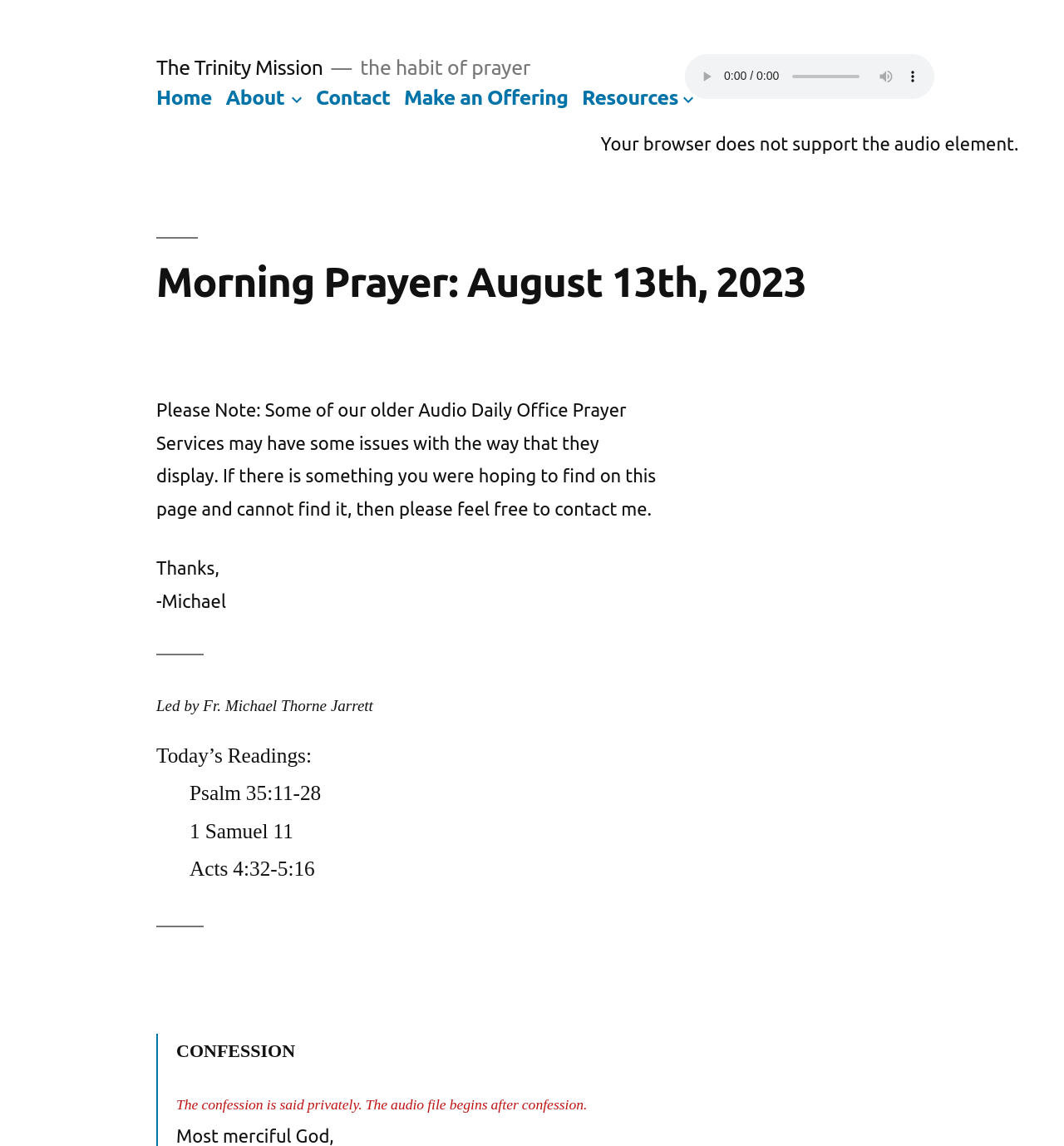What is the name of the Psalm being read?
From the image, respond with a single word or phrase.

Psalm 35:11-28